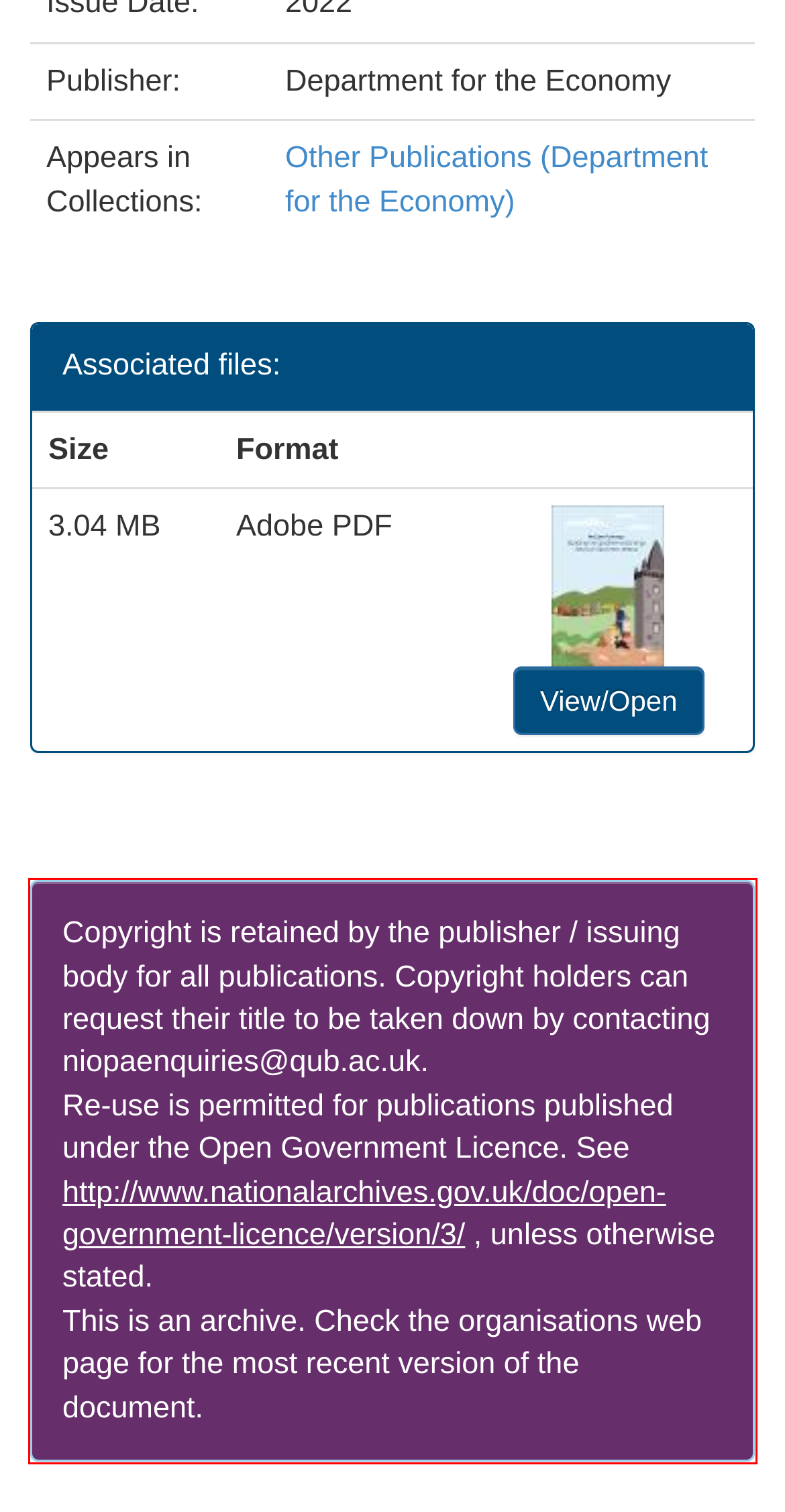Given a screenshot of a webpage containing a red bounding box, perform OCR on the text within this red bounding box and provide the text content.

Copyright is retained by the publisher / issuing body for all publications. Copyright holders can request their title to be taken down by contacting niopaenquiries@qub.ac.uk. Re-use is permitted for publications published under the Open Government Licence. See http://www.nationalarchives.gov.uk/doc/open-government-licence/version/3/ , unless otherwise stated. This is an archive. Check the organisations web page for the most recent version of the document.